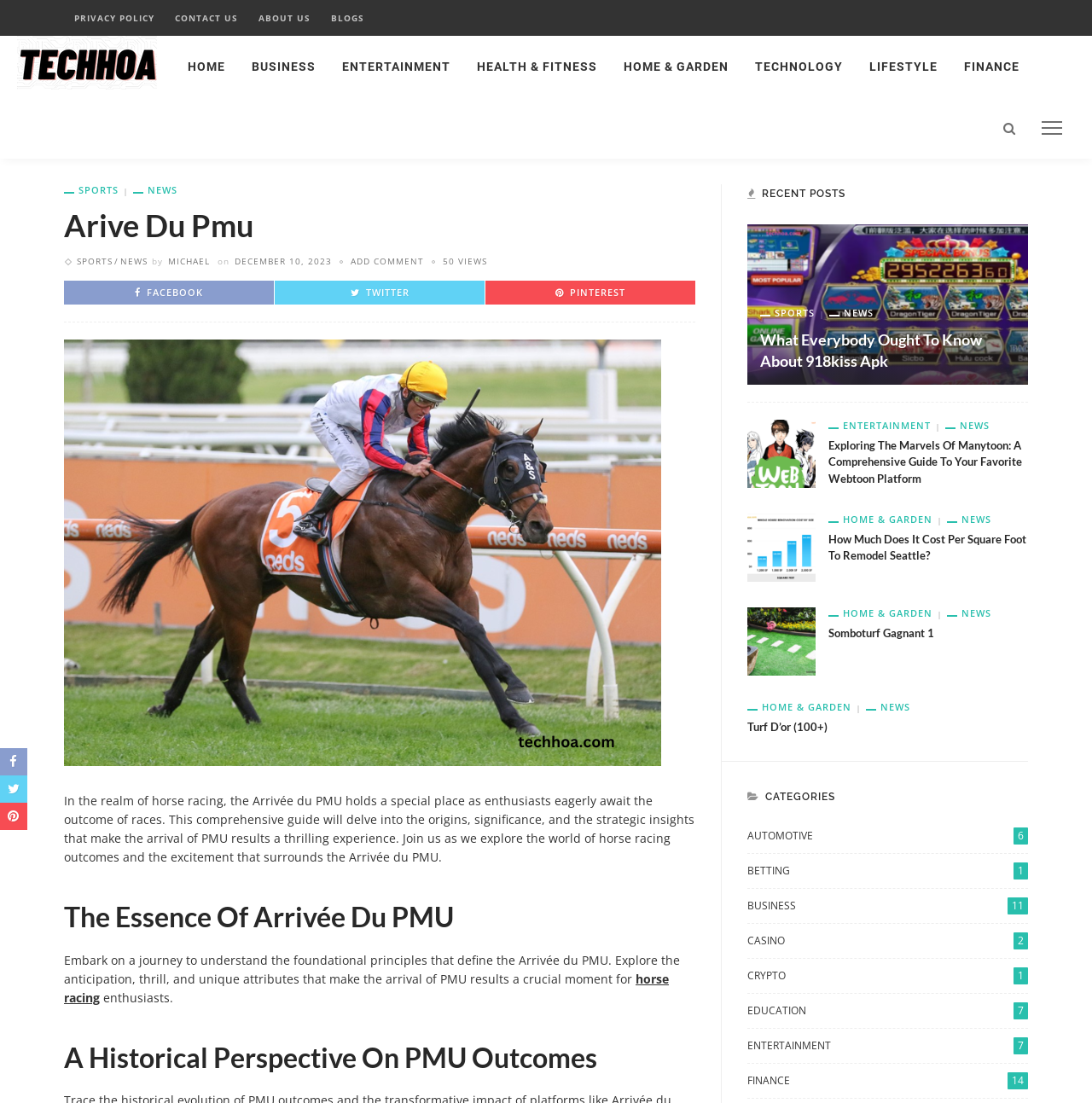Carefully examine the image and provide an in-depth answer to the question: How many categories are listed on the webpage?

I counted the number of links under the heading ' CATEGORIES' and found 14 categories listed, including AUTOMOTIVE, BETTING, BUSINESS, and others.